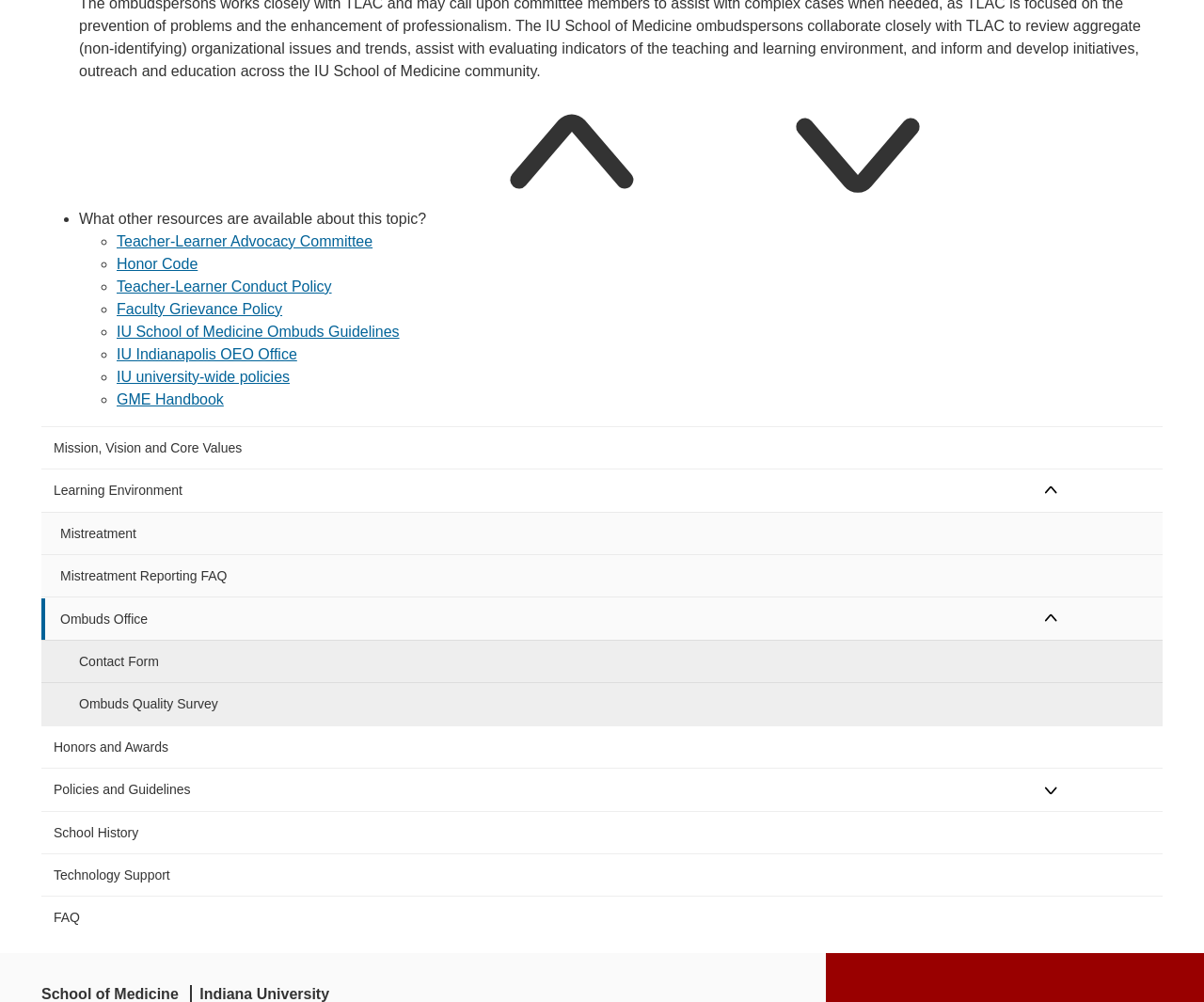Please identify the bounding box coordinates of the element's region that should be clicked to execute the following instruction: "Visit the 'Teacher-Learner Advocacy Committee' page". The bounding box coordinates must be four float numbers between 0 and 1, i.e., [left, top, right, bottom].

[0.097, 0.233, 0.309, 0.249]